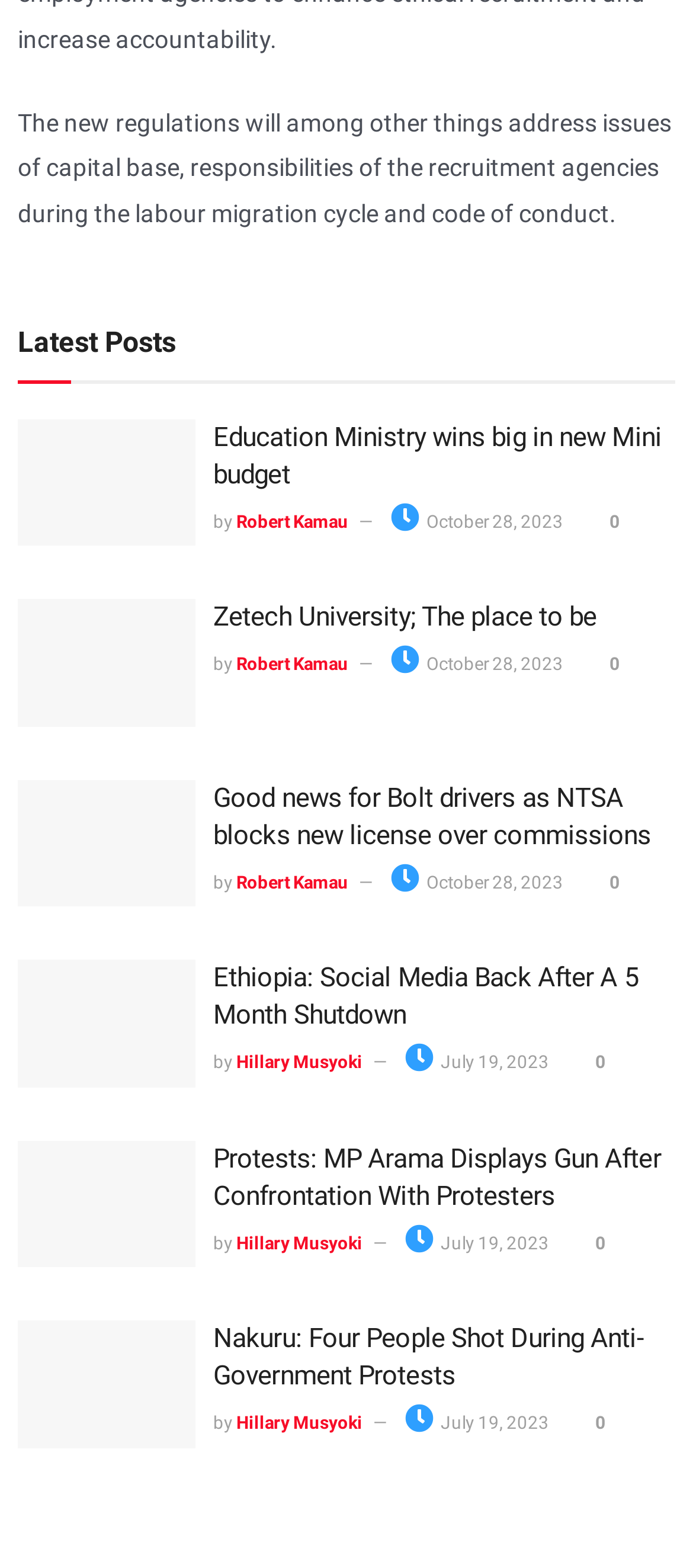Who wrote the article 'Education Ministry wins big in new Mini budget'?
Answer the question with a single word or phrase derived from the image.

Robert Kamau